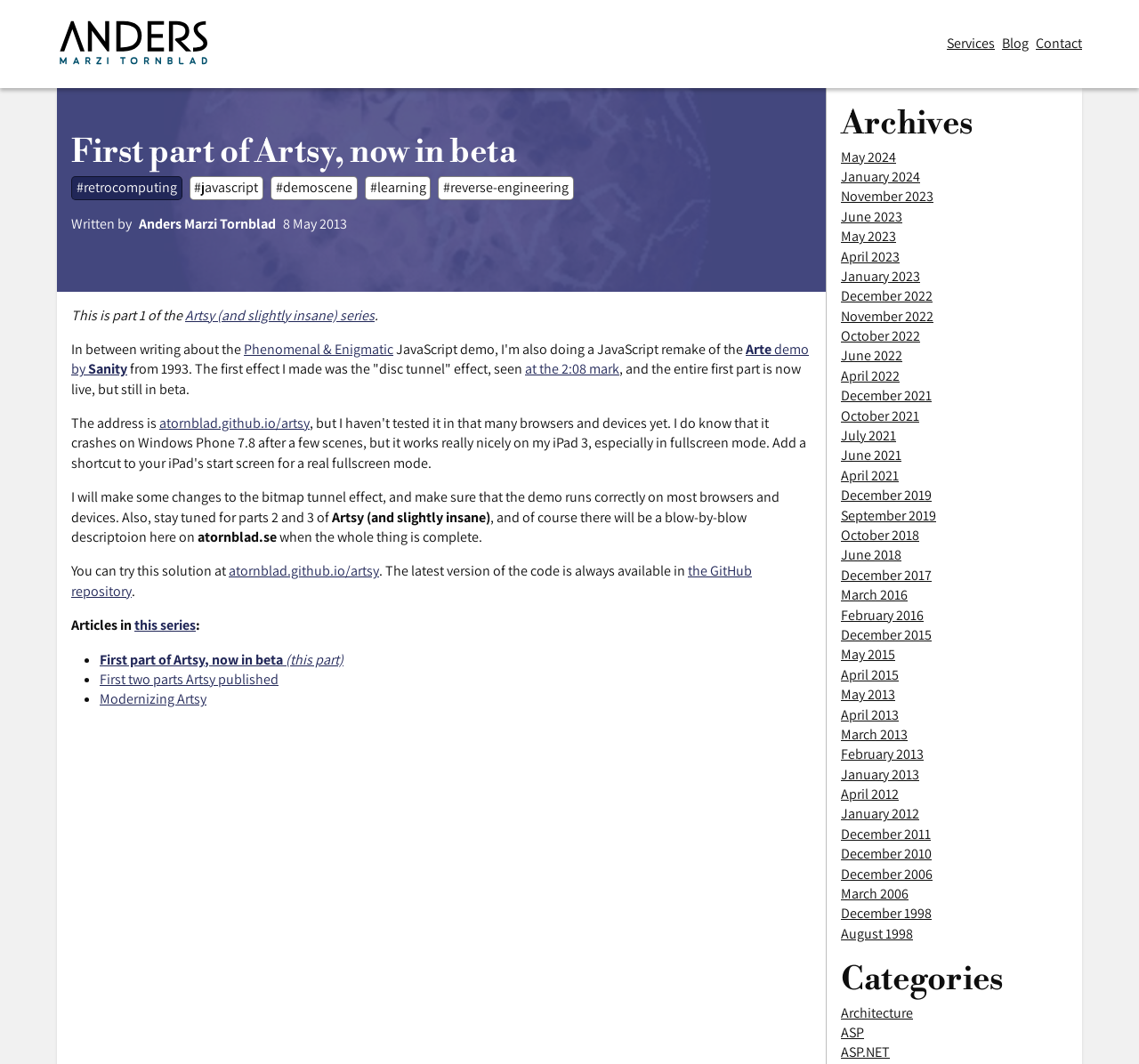Please find the bounding box for the UI element described by: "at the 2:08 mark".

[0.461, 0.338, 0.544, 0.356]